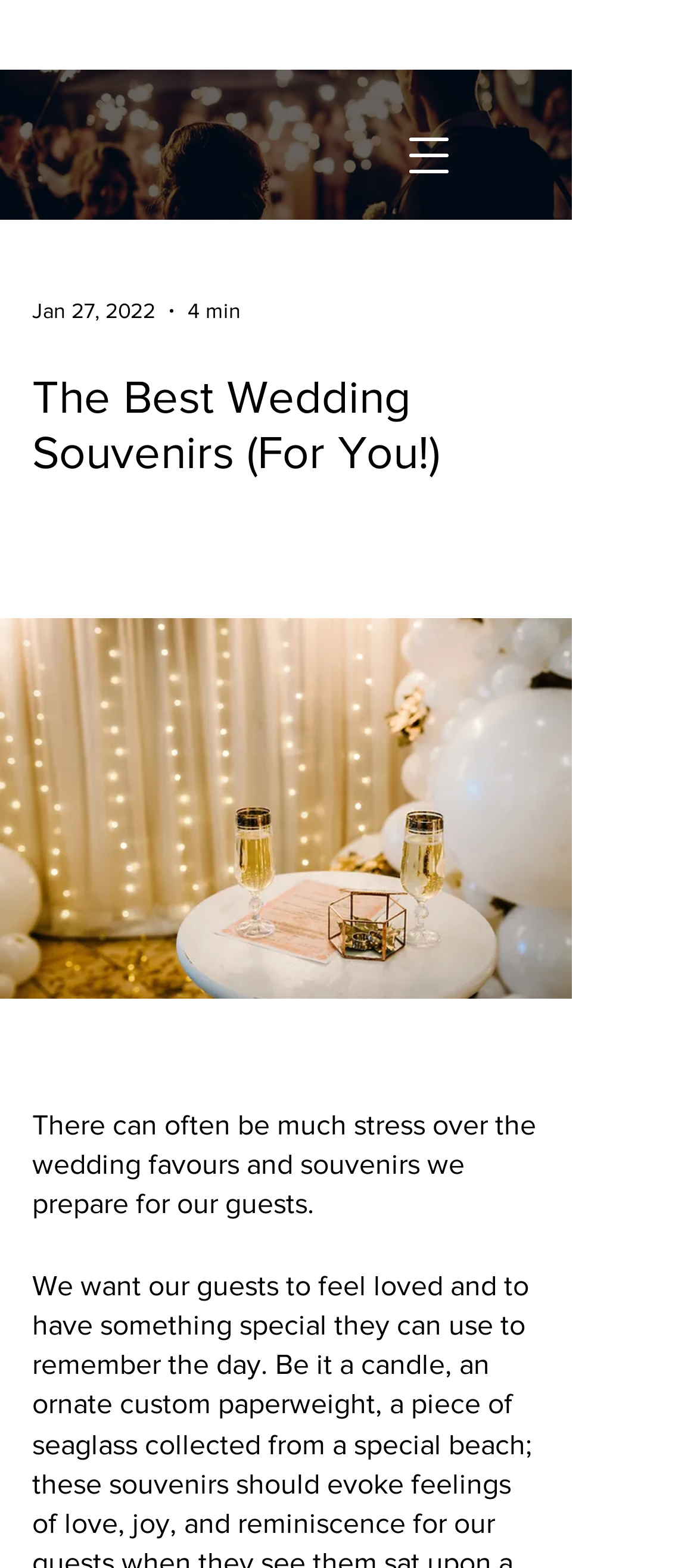Please give a one-word or short phrase response to the following question: 
How long does it take to read the latest article?

4 min